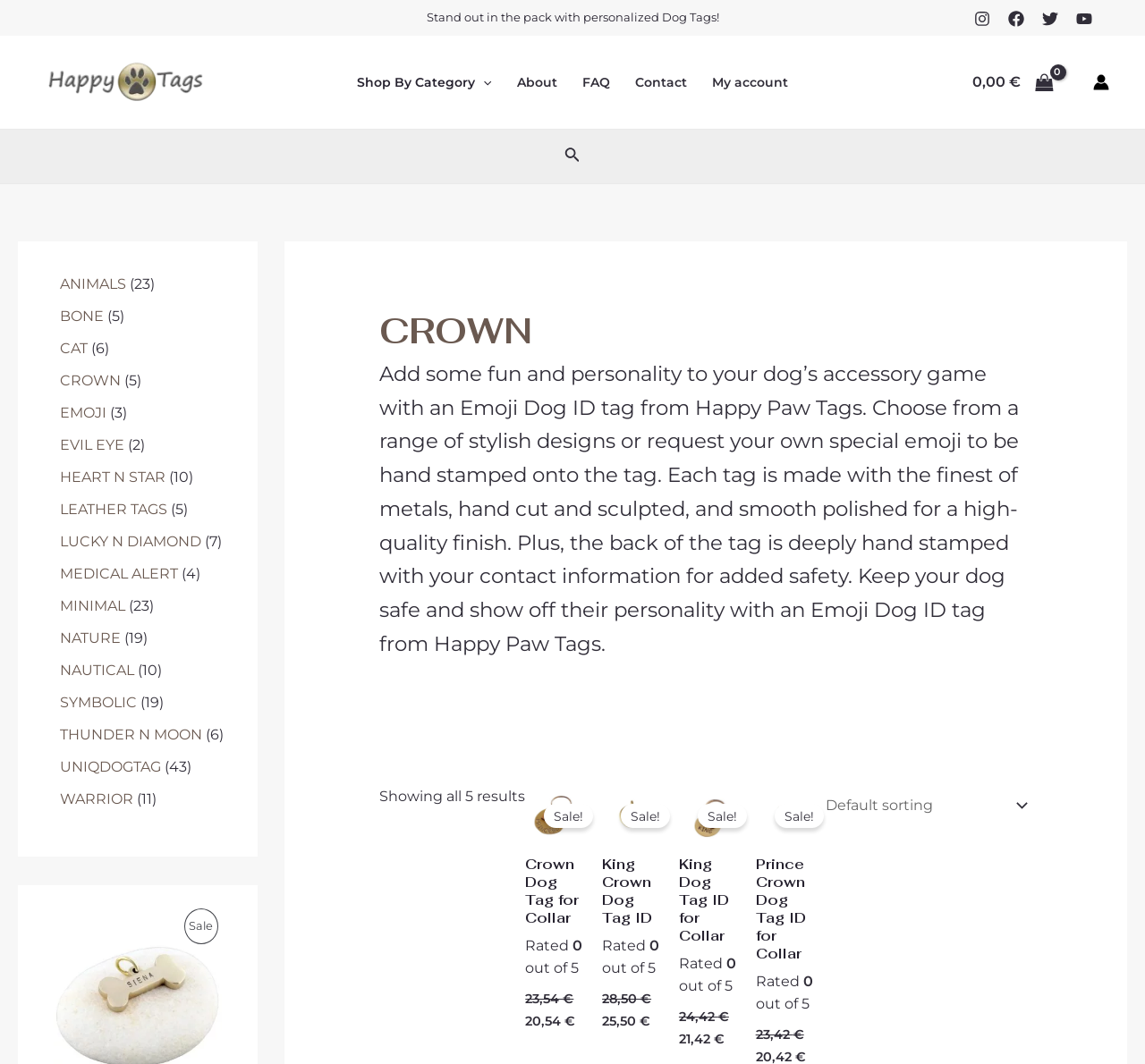Pinpoint the bounding box coordinates of the clickable element needed to complete the instruction: "Search for products". The coordinates should be provided as four float numbers between 0 and 1: [left, top, right, bottom].

[0.493, 0.136, 0.507, 0.158]